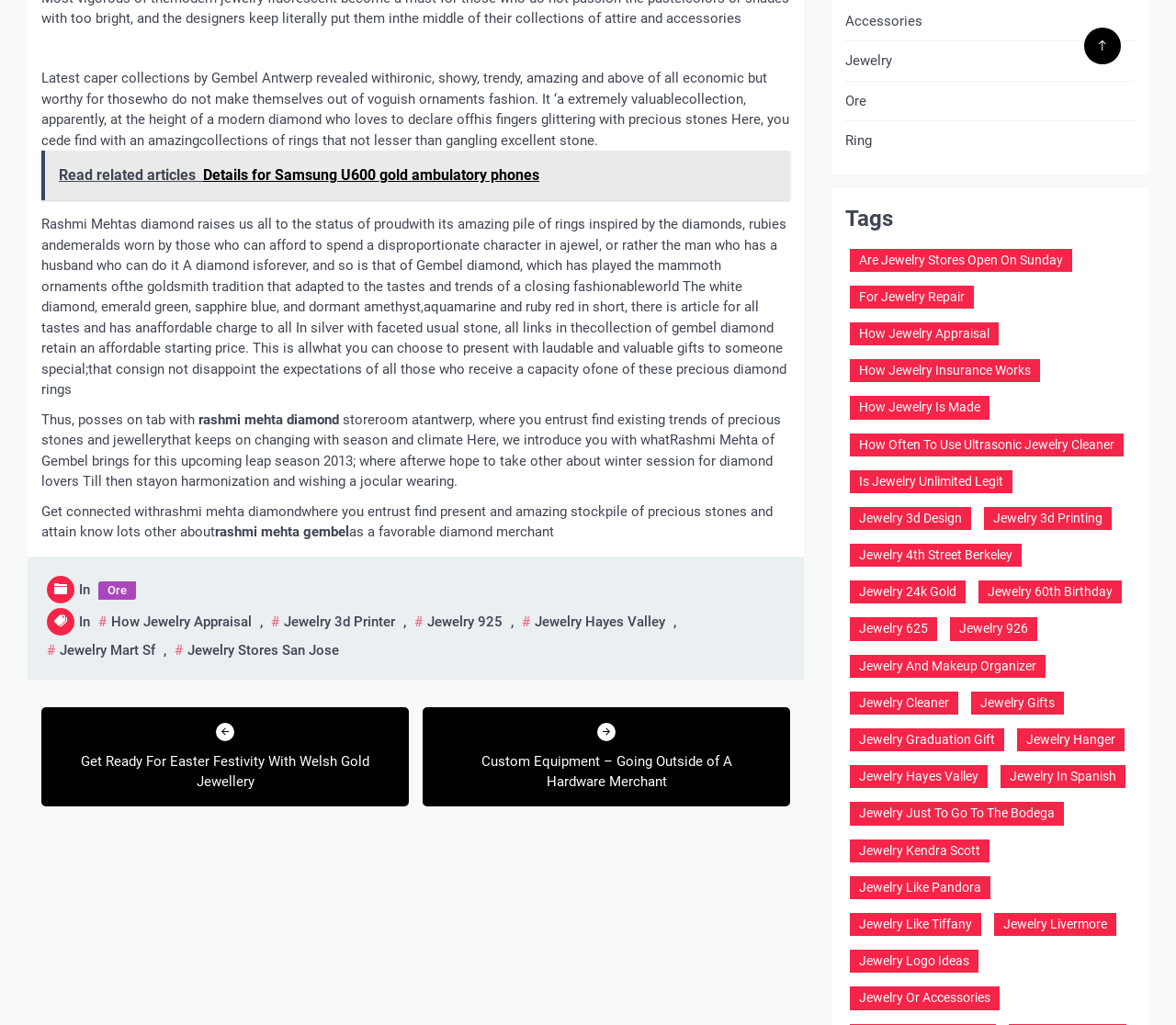Utilize the details in the image to thoroughly answer the following question: What is the theme of the jewelry collection described?

The webpage describes a jewelry collection that is inspired by modern diamonds, rubies, and emeralds, which is evident from the StaticText element with ID 296.